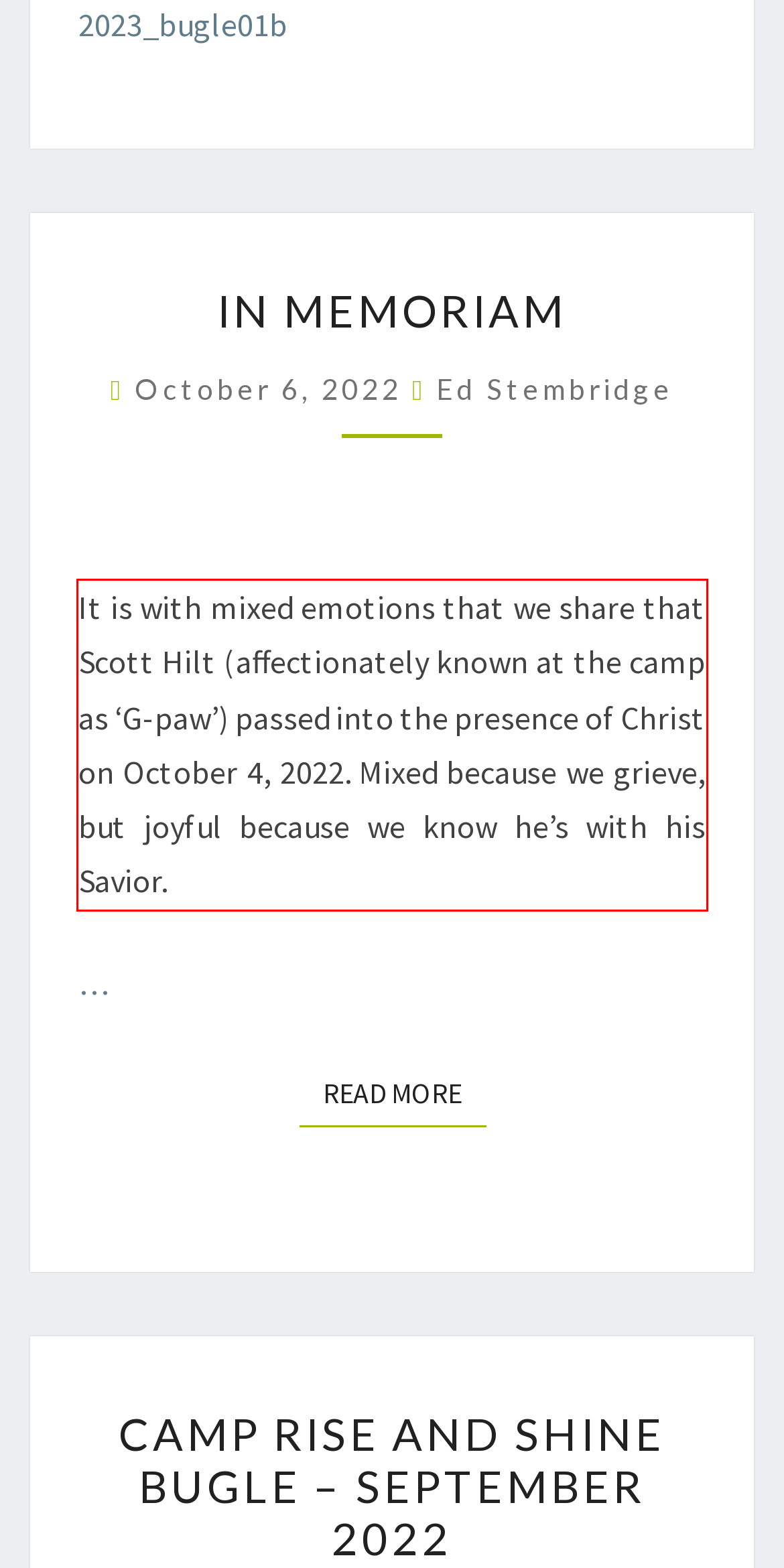Given a webpage screenshot, locate the red bounding box and extract the text content found inside it.

It is with mixed emotions that we share that Scott Hilt (affectionately known at the camp as ‘G-paw’) passed into the presence of Christ on October 4, 2022. Mixed because we grieve, but joyful because we know he’s with his Savior.